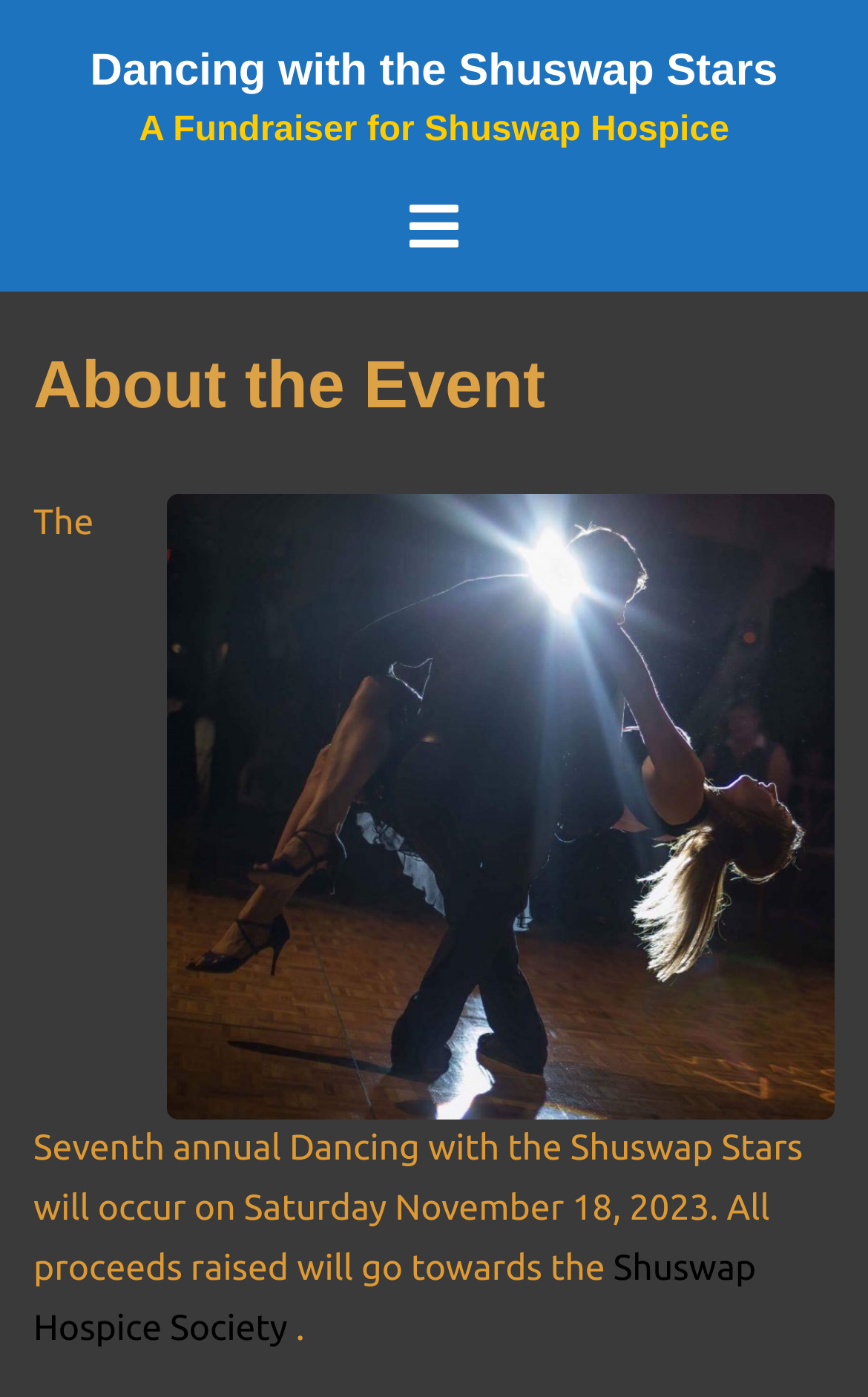Offer a detailed account of what is visible on the webpage.

The webpage is about "Dancing with the Shuswap Stars", a fundraiser event for Shuswap Hospice. At the top, there is a large heading with the event's name, followed by a smaller heading that describes the event's purpose. 

To the right of the headings, there is a toggle menu button with an accompanying image. Below the headings, there is a section with a heading "About the Event". This section contains a paragraph of text that describes the event, including the date, November 18, 2023, and the beneficiary of the proceeds, the Shuswap Hospice Society, which is a clickable link.